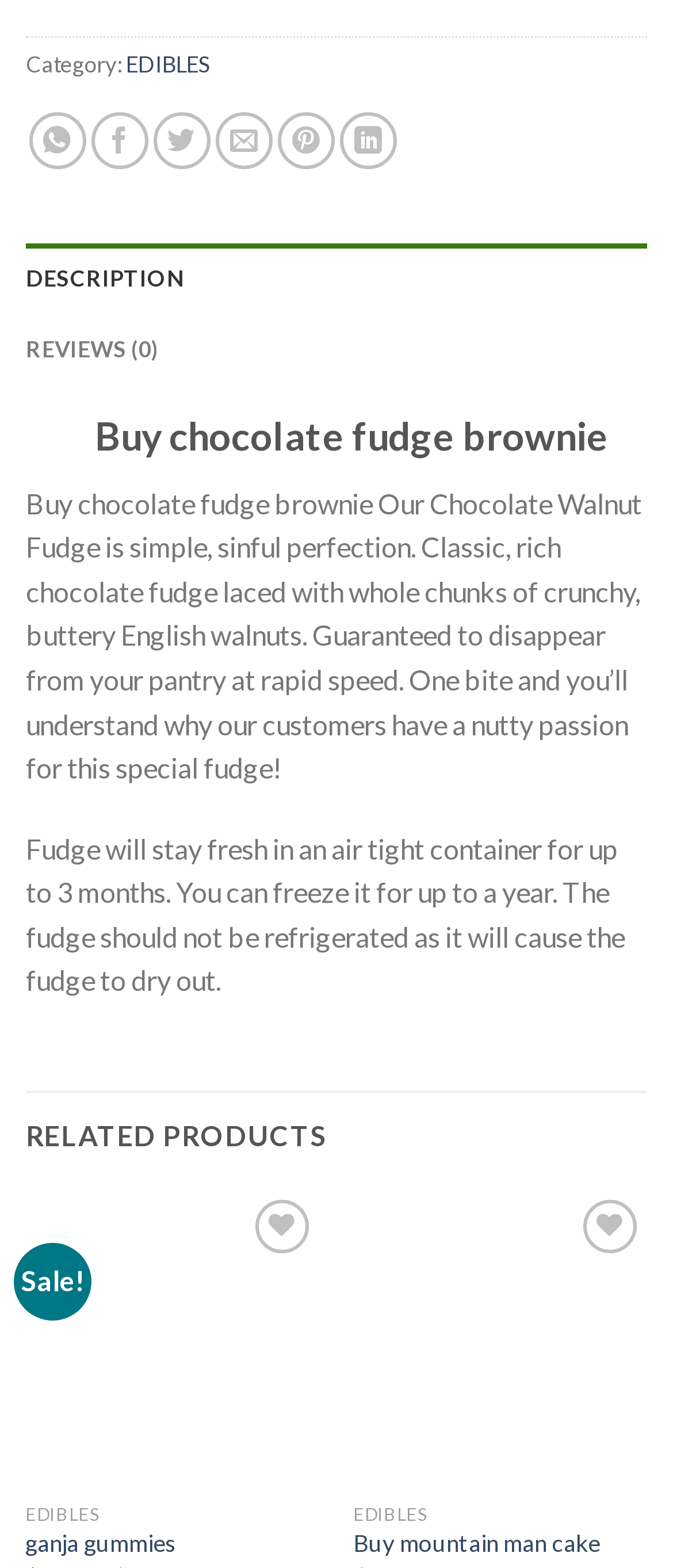Find the bounding box coordinates for the HTML element described as: "parent_node: Add to wishlist aria-label="Wishlist"". The coordinates should consist of four float values between 0 and 1, i.e., [left, top, right, bottom].

[0.379, 0.765, 0.458, 0.799]